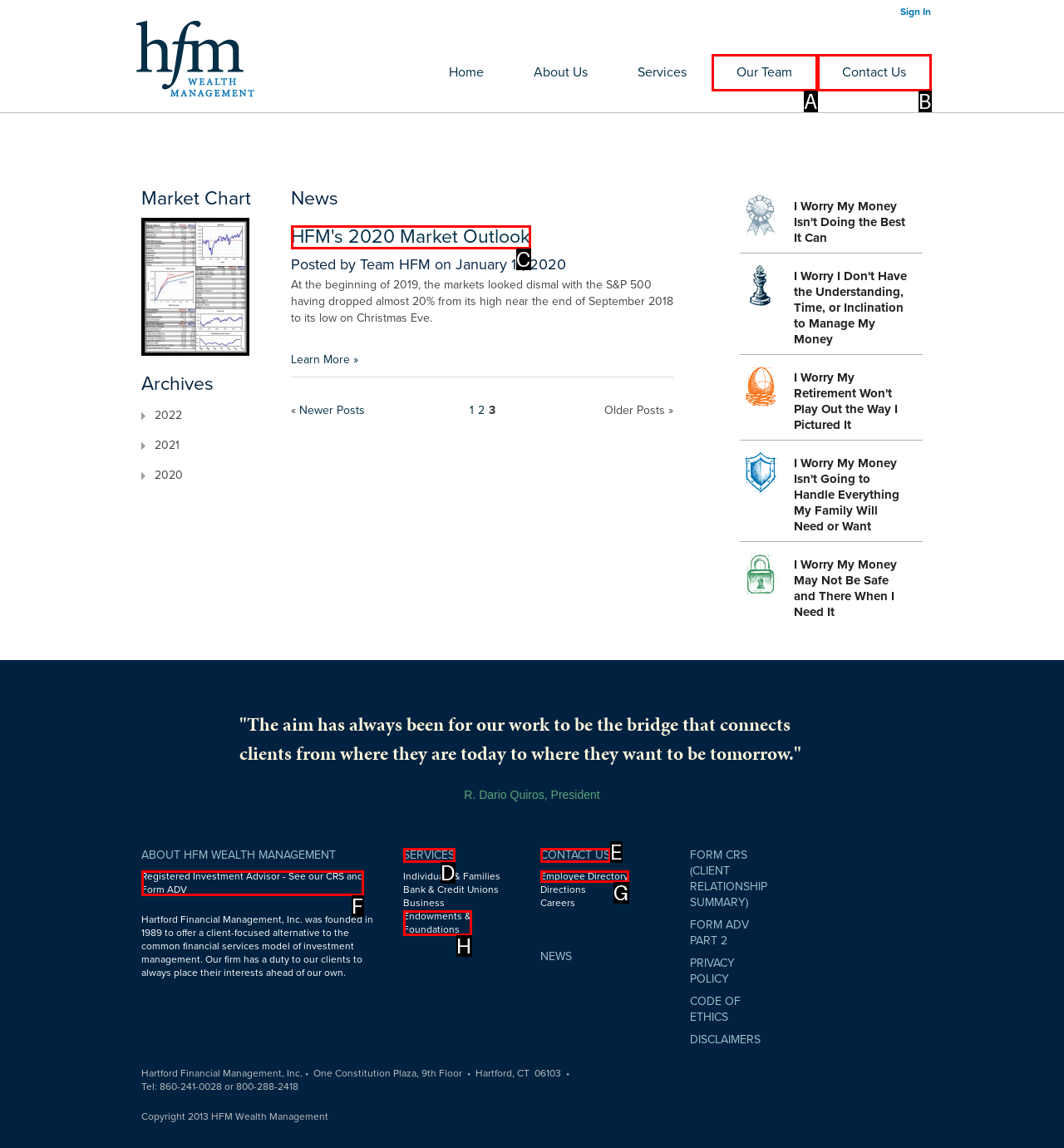Choose the UI element that best aligns with the description: SERVICES
Respond with the letter of the chosen option directly.

D